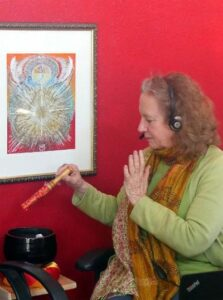Detail all significant aspects of the image you see.

The image features a woman engaged in a meditation practice, sitting in a comfortably designed space with a vibrant red wall behind her. She is wearing a headset and appears to be using a wooden instrument or stick, possibly for rhythmic accompaniment during meditation. Her expression reflects a sense of focus and tranquility as she interacts with a small black bowl placed nearby, which may be used for sound or as part of her meditation practice.

In the background, a framed artwork is visible, likely contributing to the serene atmosphere of the room, suggesting a harmonious blend of mindfulness and artistic inspiration. The overall setting emphasizes a nurturing environment for meditation, echoing the themes of community and support highlighted in teachings related to mindfulness and online gathering experiences during challenging times, such as those faced during the early COVID-19 pandemic. This image encapsulates the essence of practicing mindfulness and the adaptation of meditation practices to virtual formats, showcasing the commitment to fostering well-being in all circumstances.